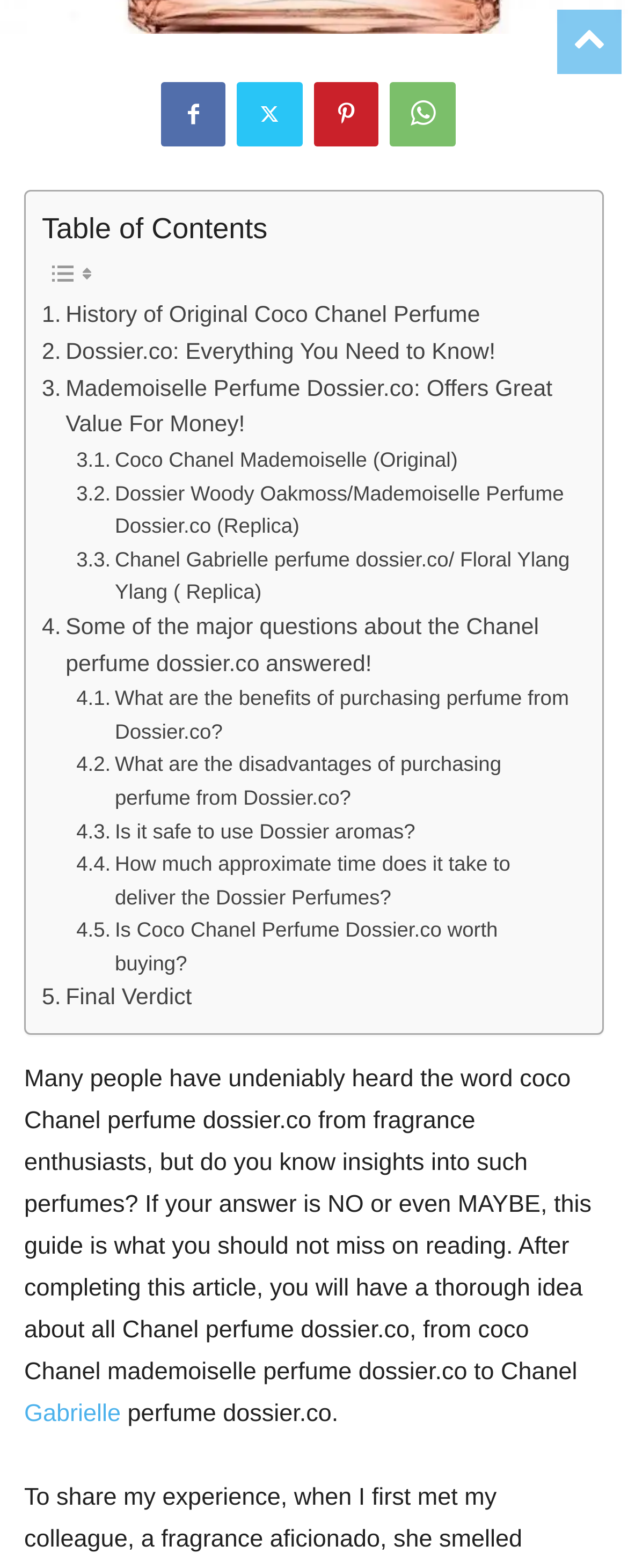Please specify the bounding box coordinates of the region to click in order to perform the following instruction: "Click on the link to learn about the history of original Coco Chanel perfume".

[0.067, 0.19, 0.765, 0.213]